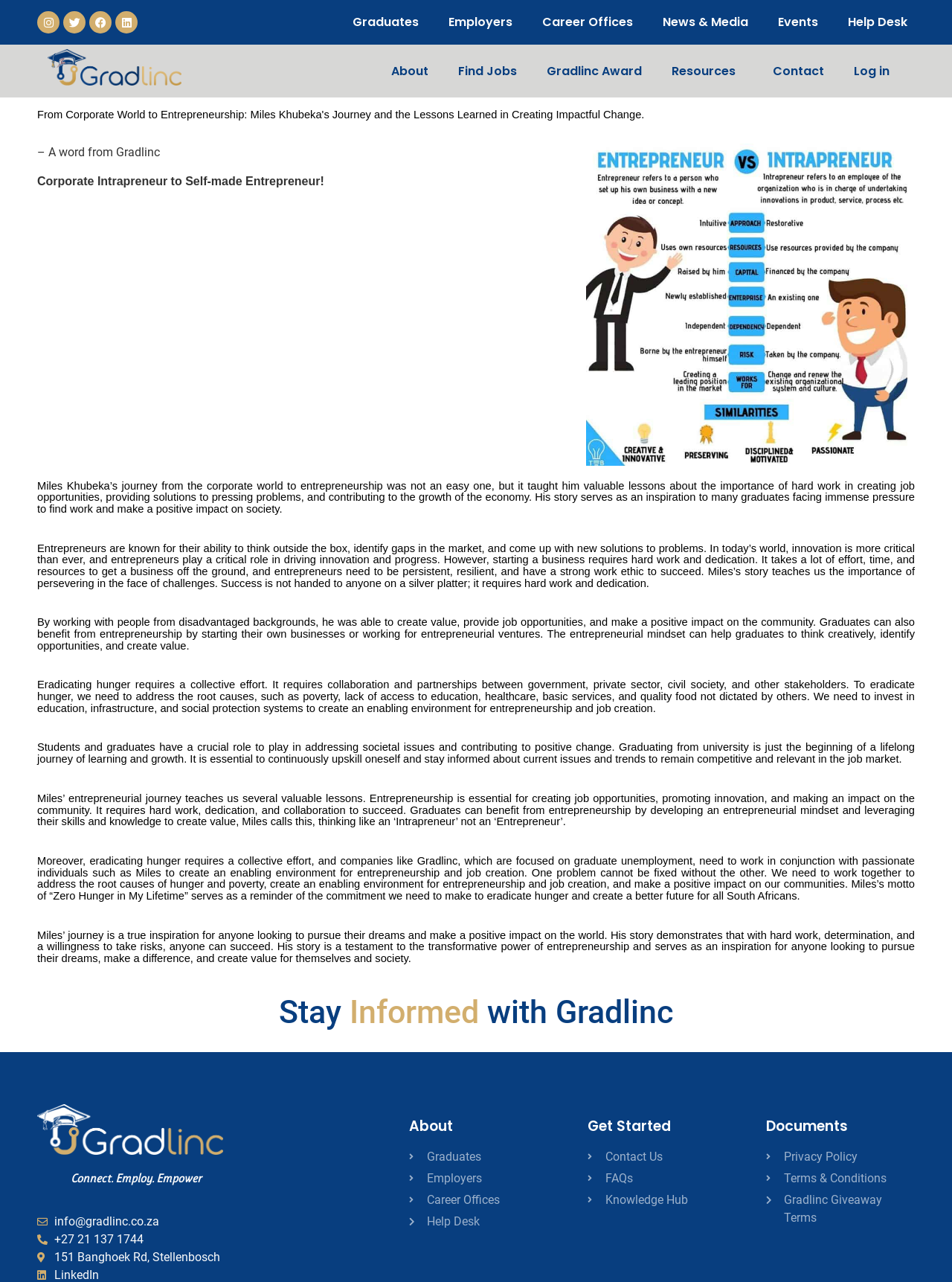What is the purpose of Gradlinc?
Using the visual information from the image, give a one-word or short-phrase answer.

To address graduate unemployment